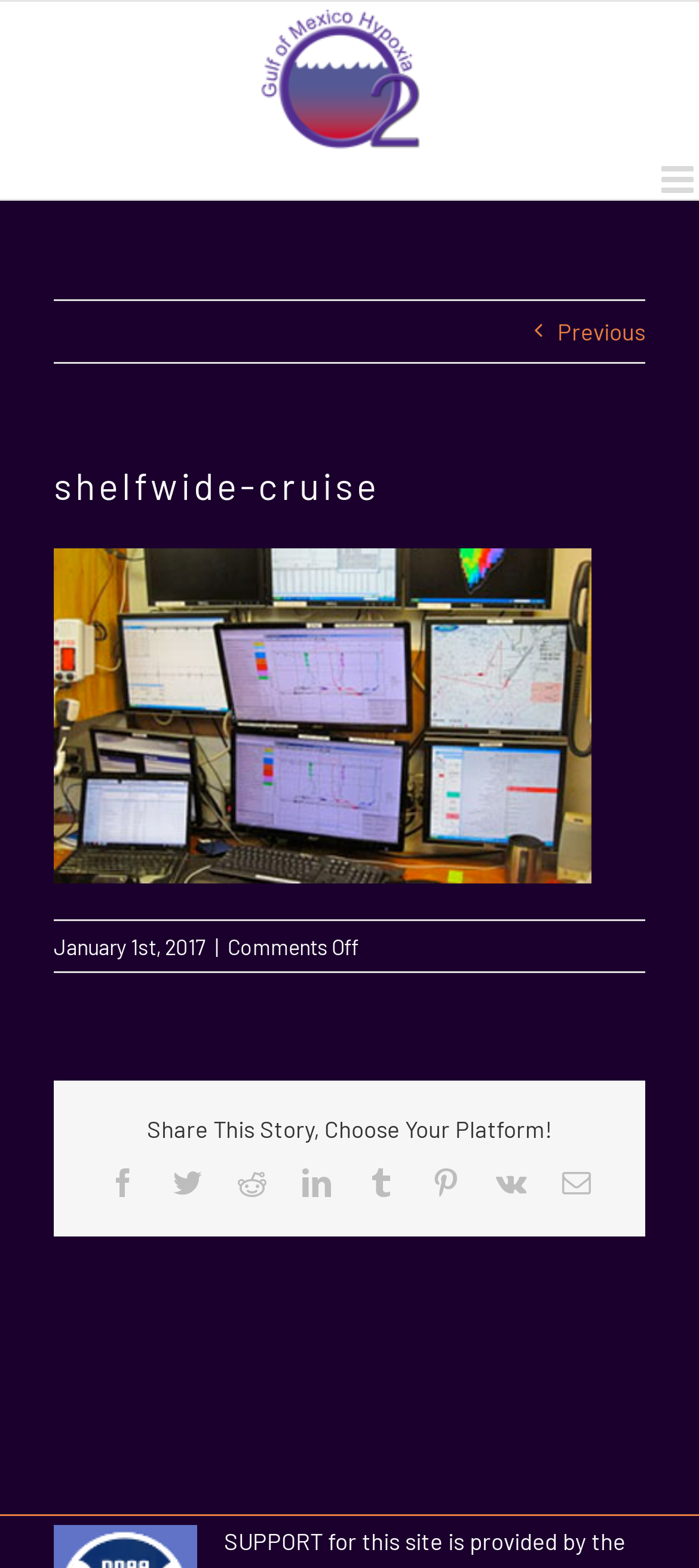Locate the bounding box coordinates of the clickable element to fulfill the following instruction: "Click the Gulf Hypoxia Logo". Provide the coordinates as four float numbers between 0 and 1 in the format [left, top, right, bottom].

[0.386, 0.001, 0.614, 0.103]